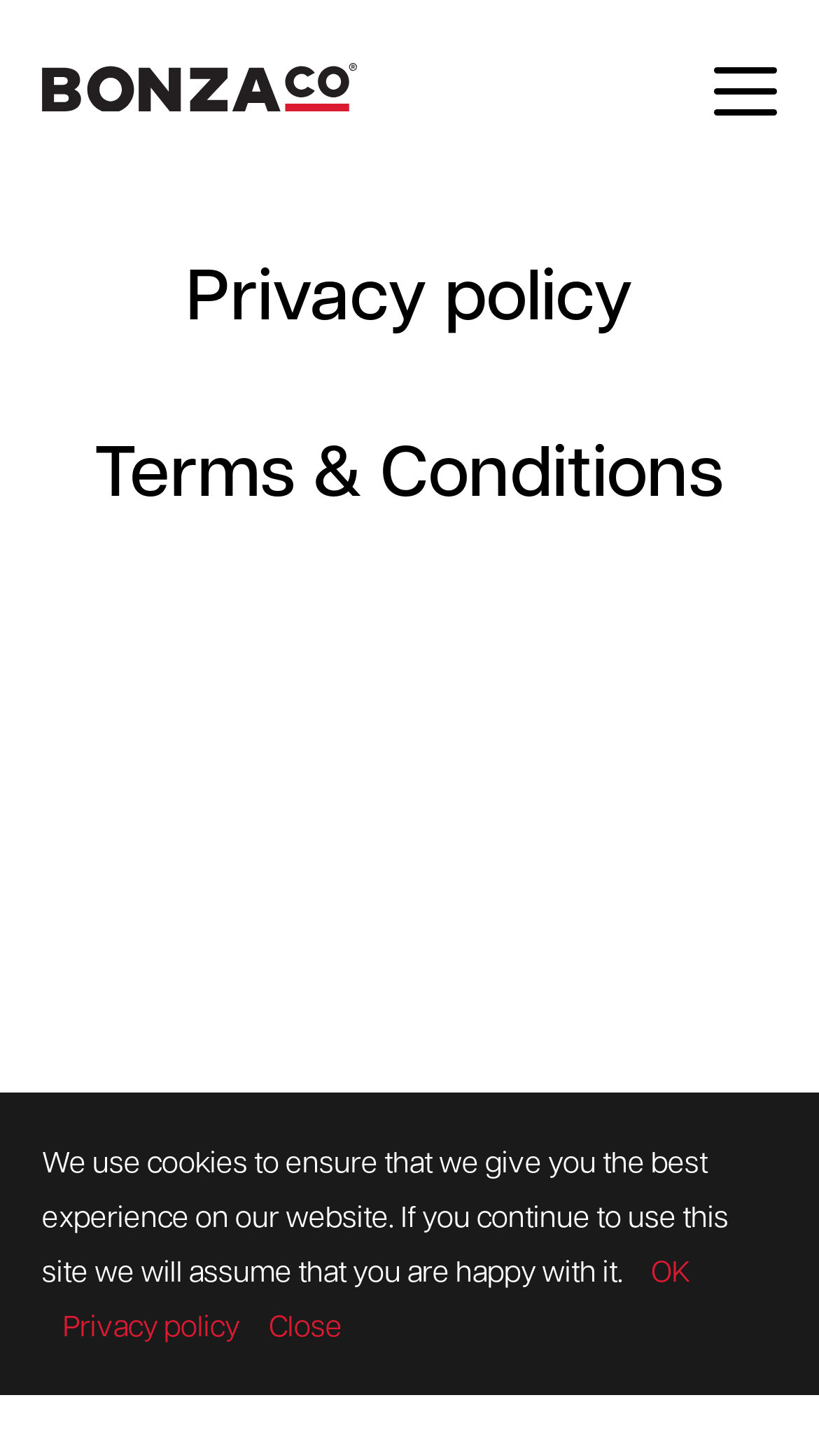What is the website's domain?
Refer to the image and give a detailed answer to the question.

I found the domain by reading the static text 'Welcome to www.bonza.se!' which indicates the website's domain is www.bonza.se.